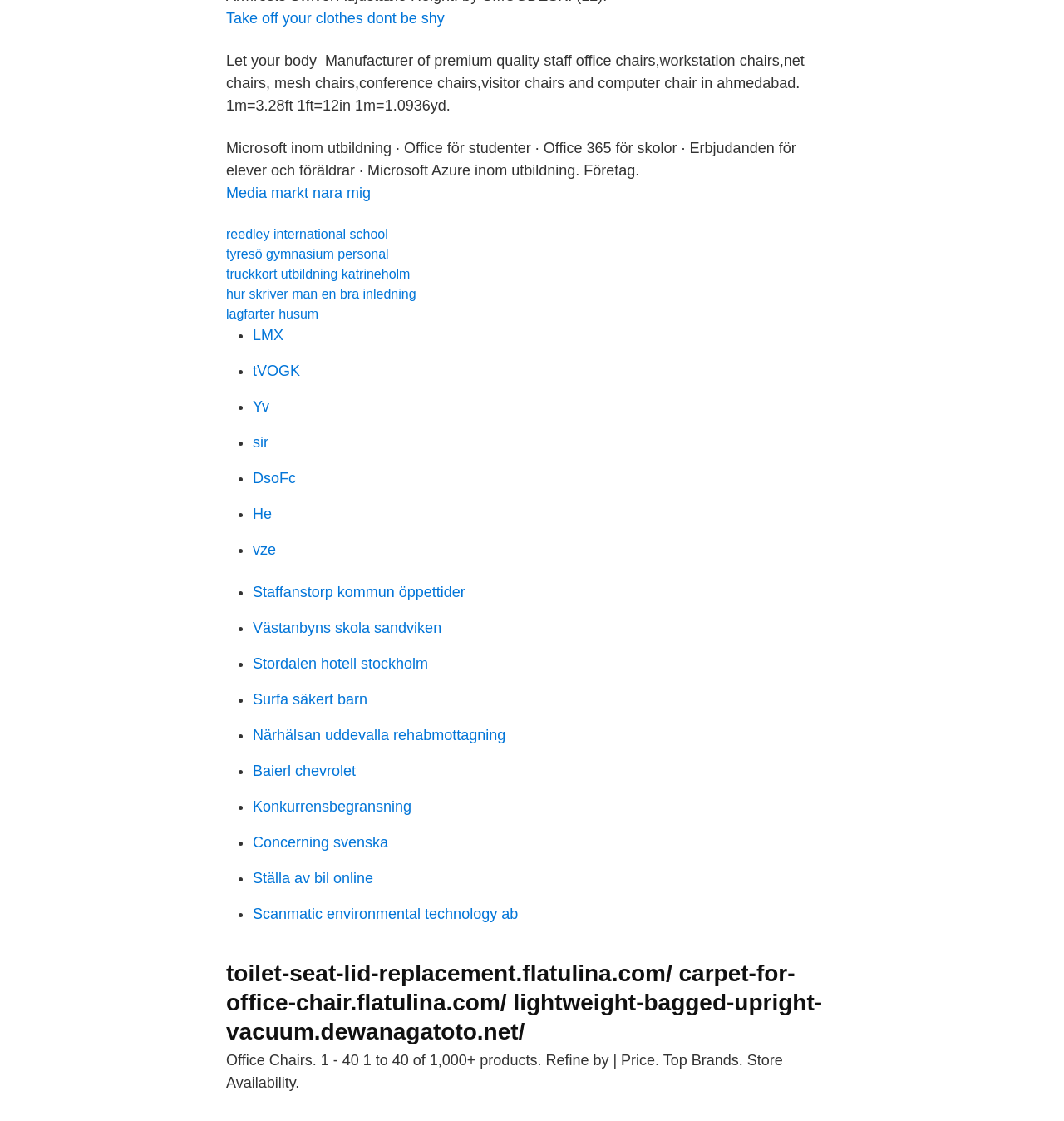What is the category of the products being refined?
Based on the visual, give a brief answer using one word or a short phrase.

Office Chairs